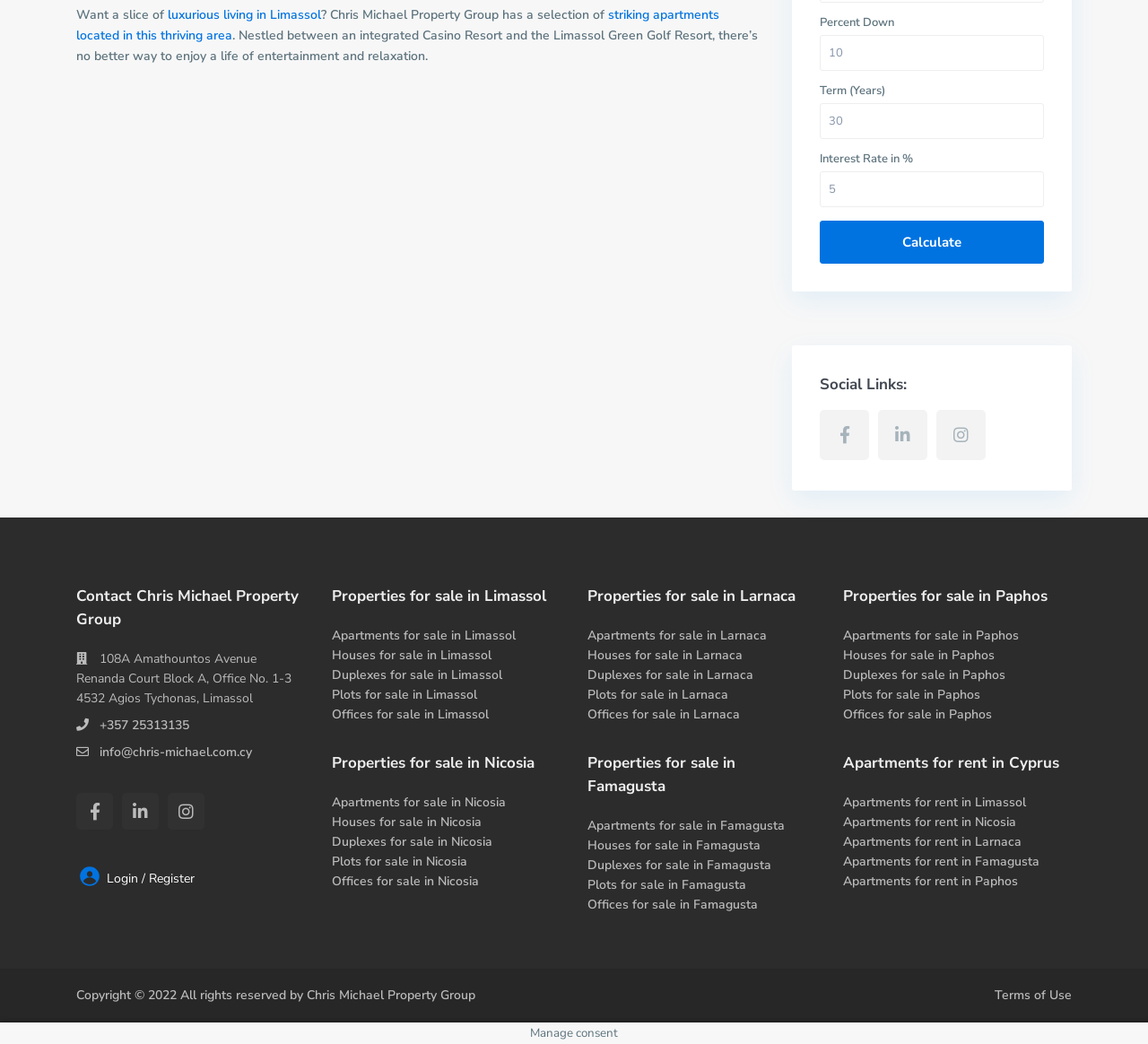Identify the bounding box coordinates for the UI element that matches this description: "info@chris-michael.com.cy".

[0.087, 0.713, 0.22, 0.729]